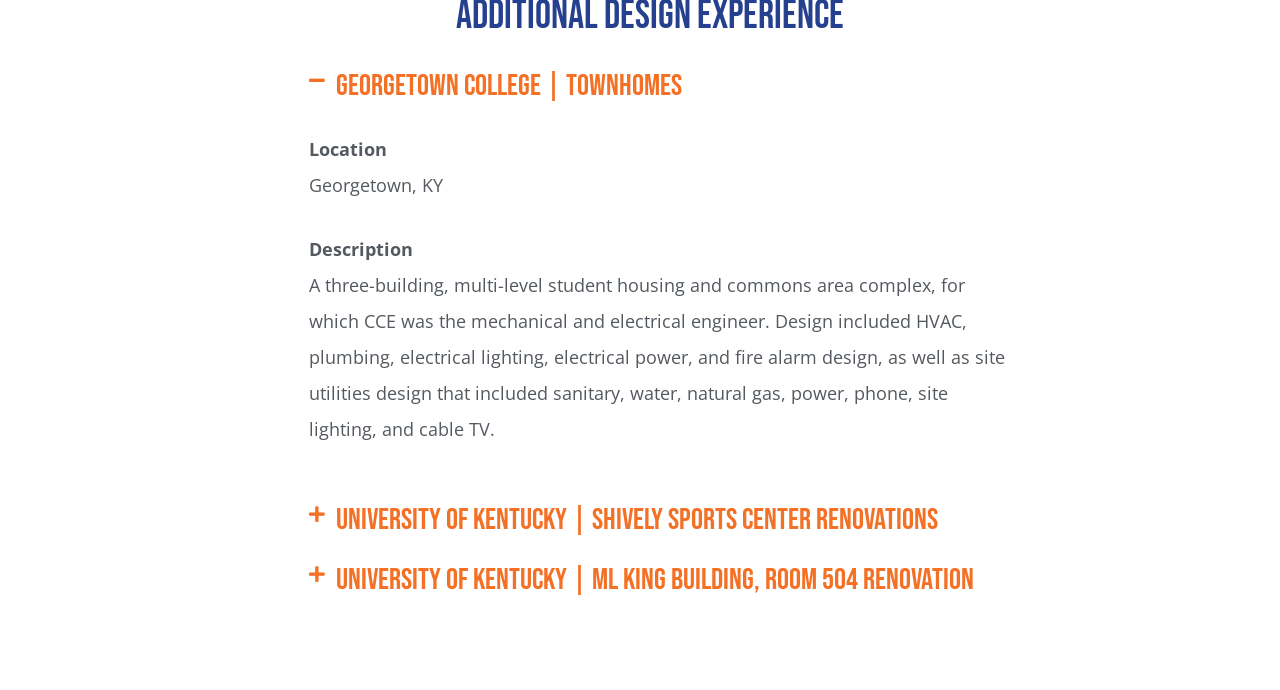Given the description Georgetown College | Townhomes, predict the bounding box coordinates of the UI element. Ensure the coordinates are in the format (top-left x, top-left y, bottom-right x, bottom-right y) and all values are between 0 and 1.

[0.226, 0.082, 0.805, 0.169]